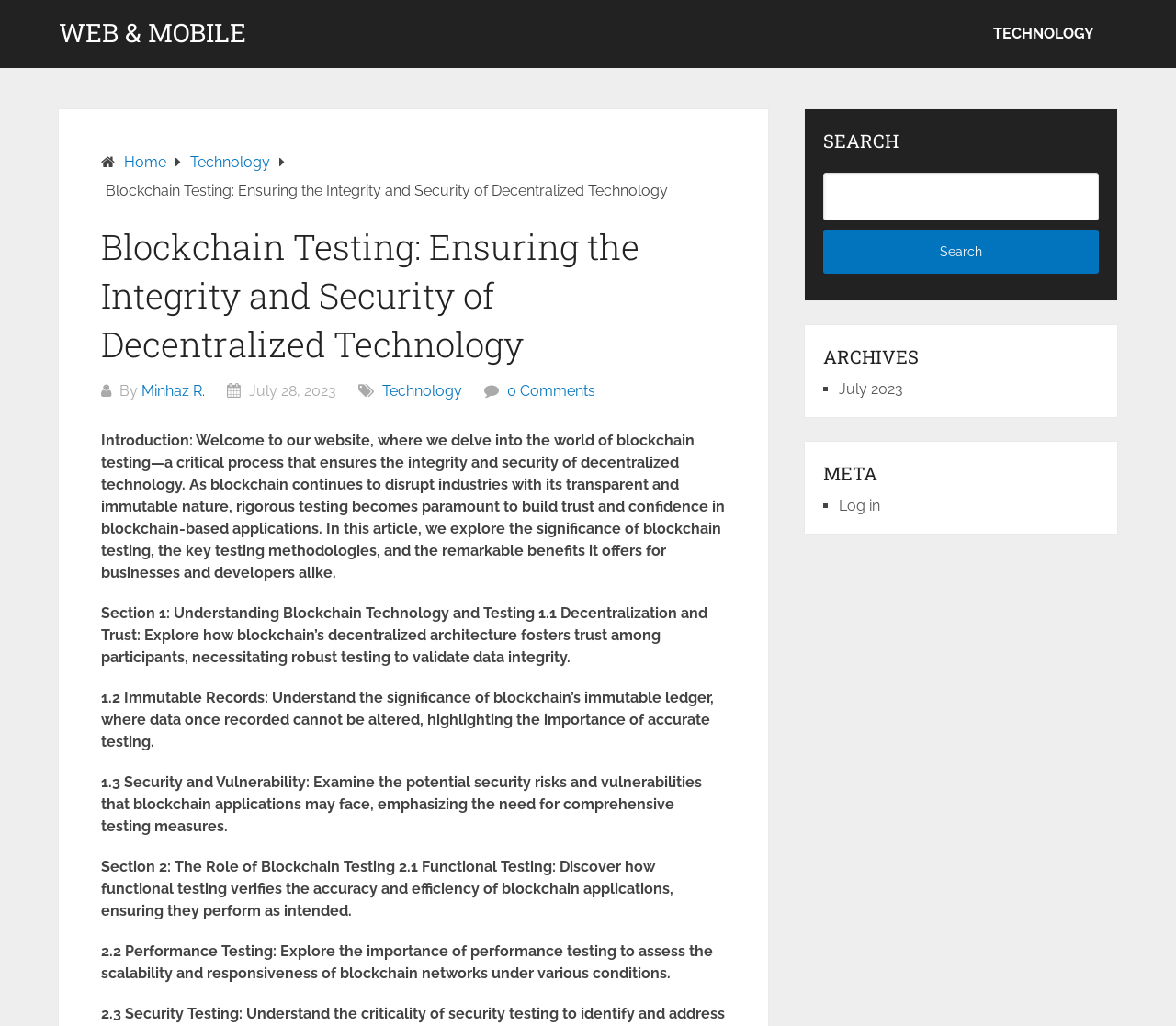Identify the bounding box coordinates of the part that should be clicked to carry out this instruction: "Read the article about Colors on East Asian Maps".

None